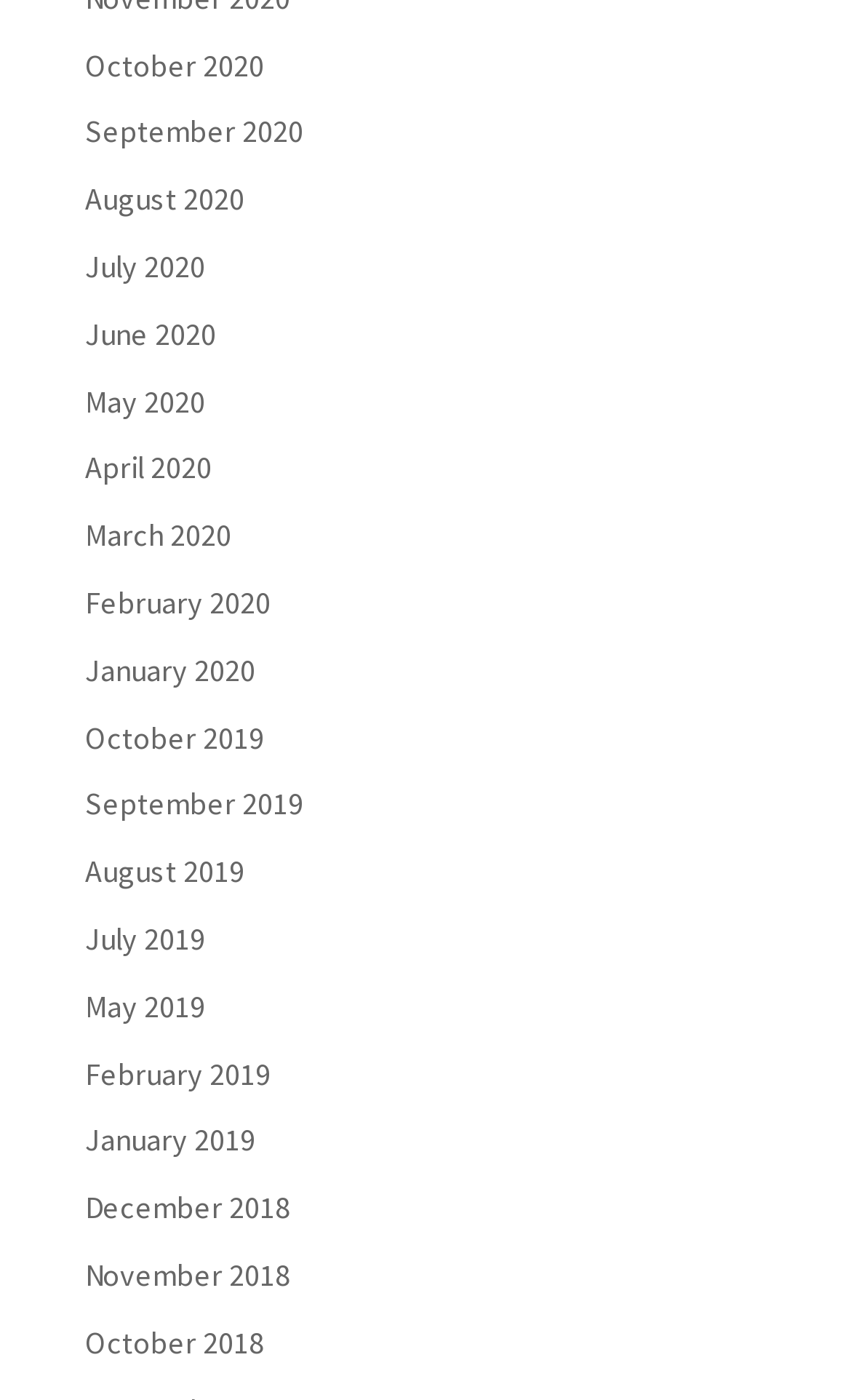Please locate the bounding box coordinates for the element that should be clicked to achieve the following instruction: "Browse recent posts". Ensure the coordinates are given as four float numbers between 0 and 1, i.e., [left, top, right, bottom].

None